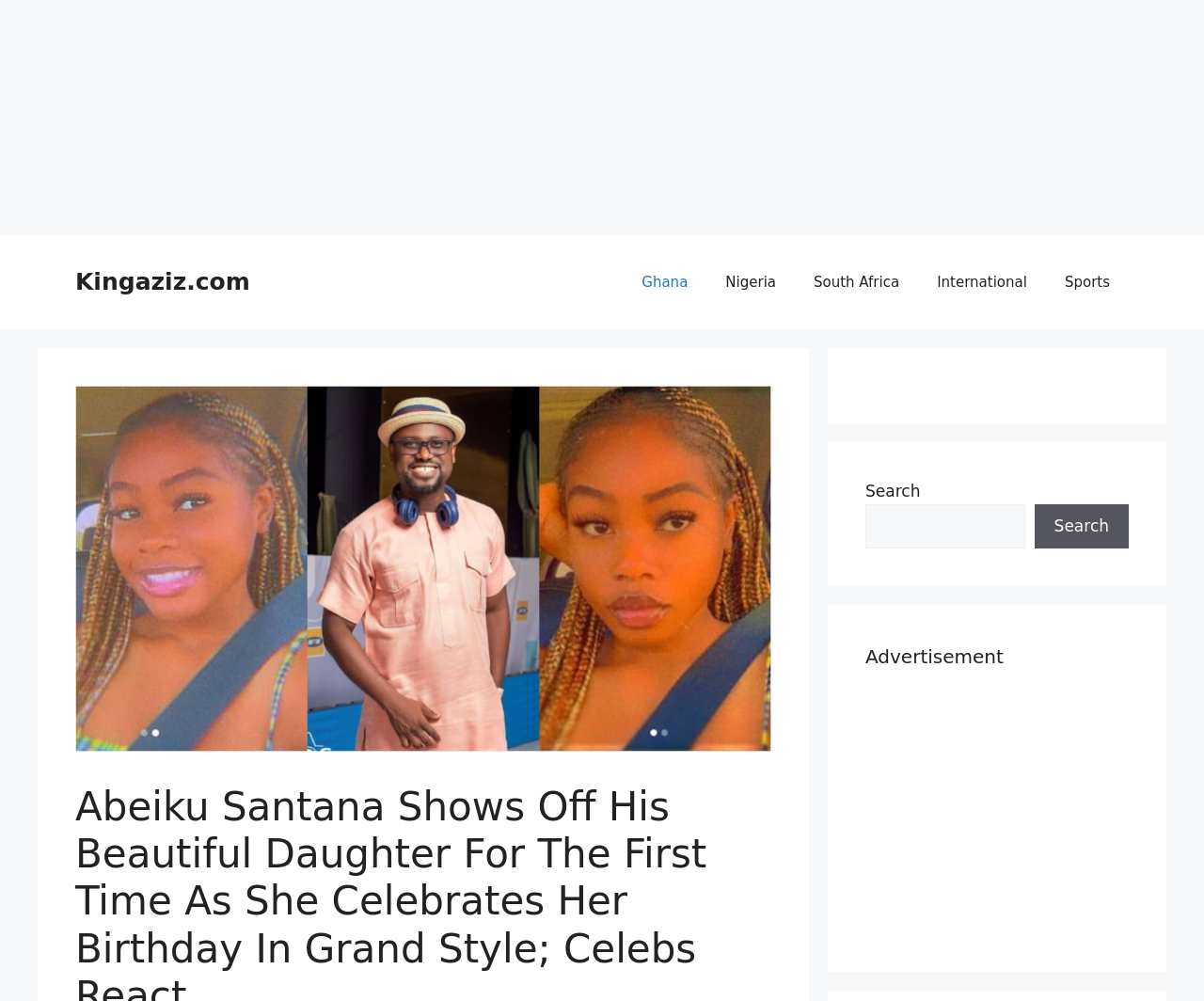Locate the bounding box coordinates of the element that should be clicked to execute the following instruction: "Click on the Kingaziz.com link".

[0.062, 0.268, 0.208, 0.295]